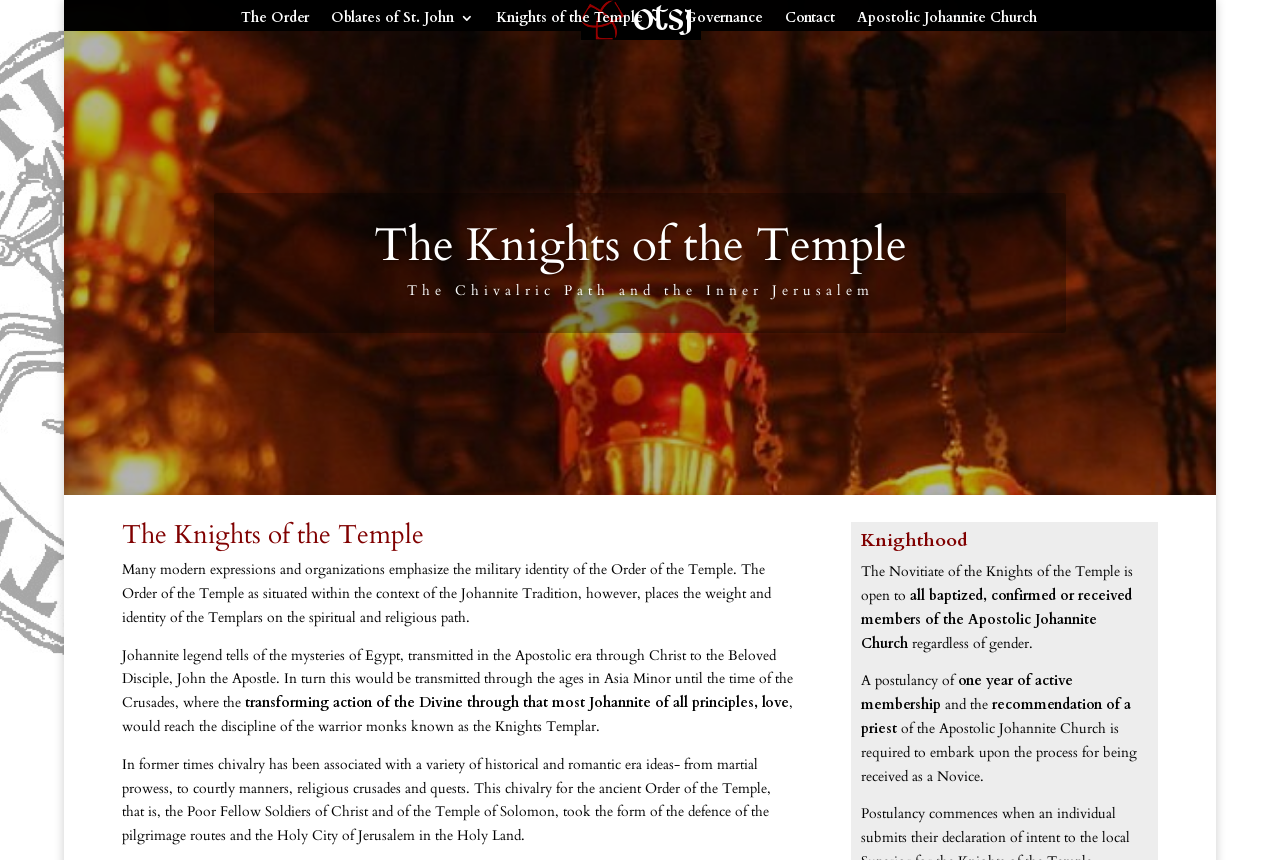What is required to embark on the process for being received as a Novice?
Look at the image and answer the question with a single word or phrase.

One year of active membership and priest's recommendation